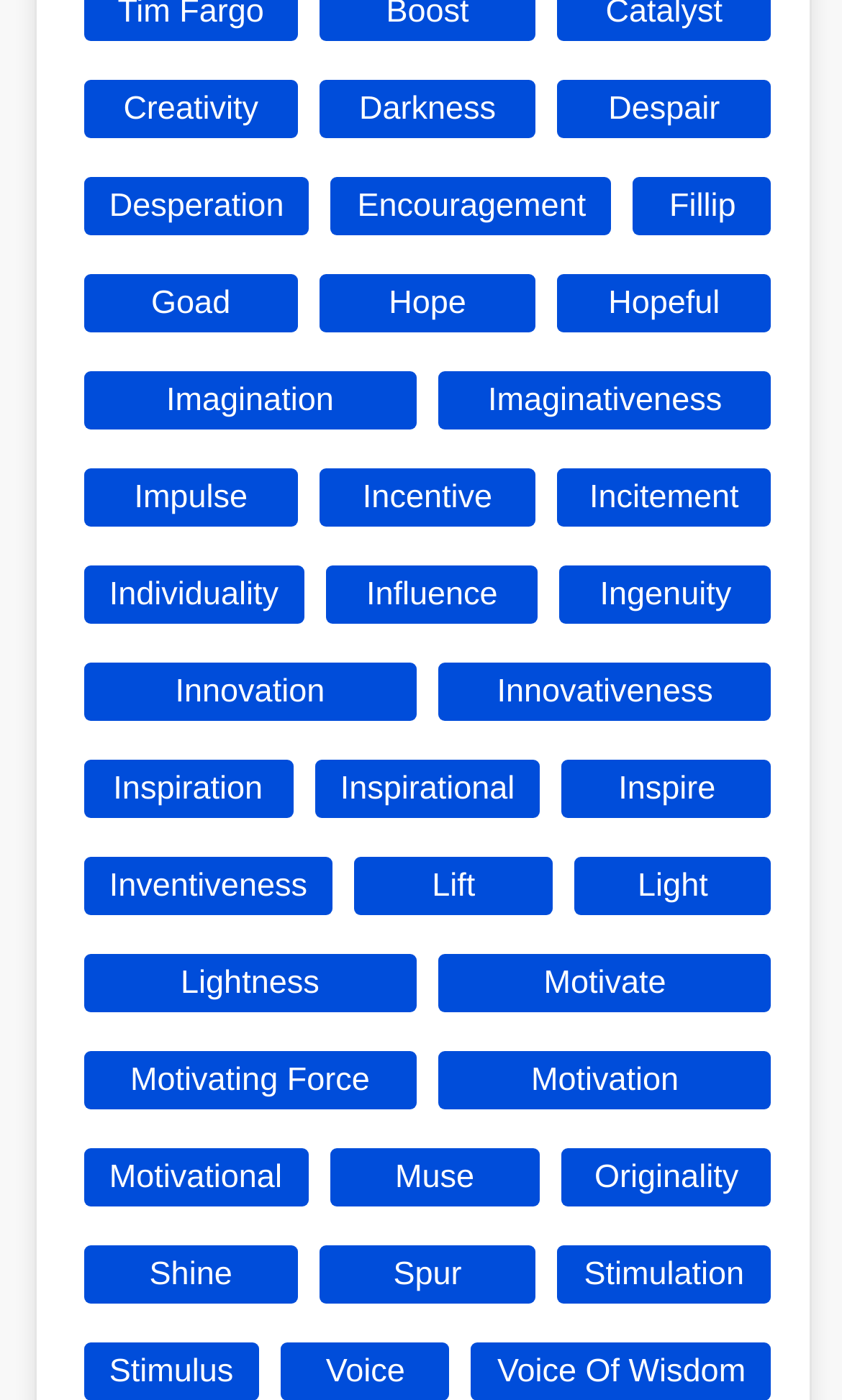Locate the bounding box coordinates of the element's region that should be clicked to carry out the following instruction: "read related post 'Cutting Hot Brownies'". The coordinates need to be four float numbers between 0 and 1, i.e., [left, top, right, bottom].

None